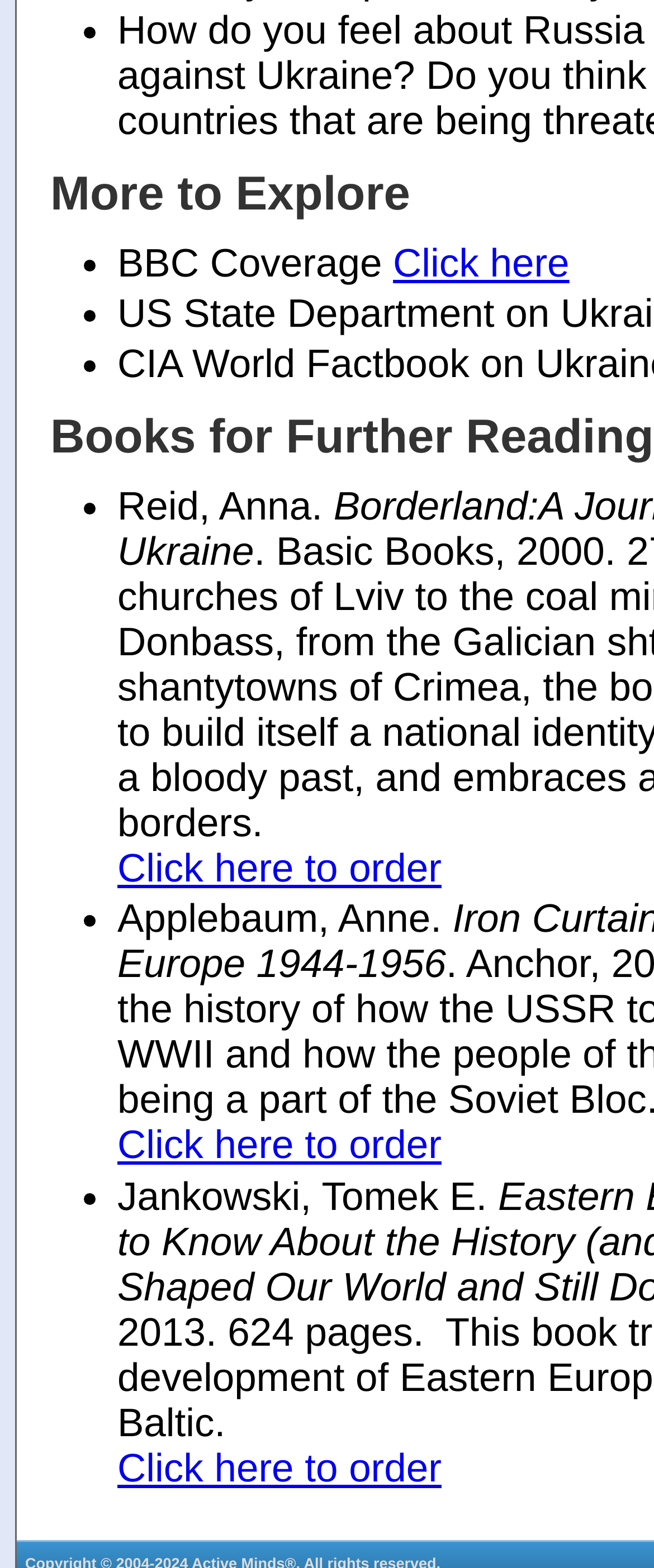Please provide a short answer using a single word or phrase for the question:
What is the purpose of the 'Click here' links?

To order